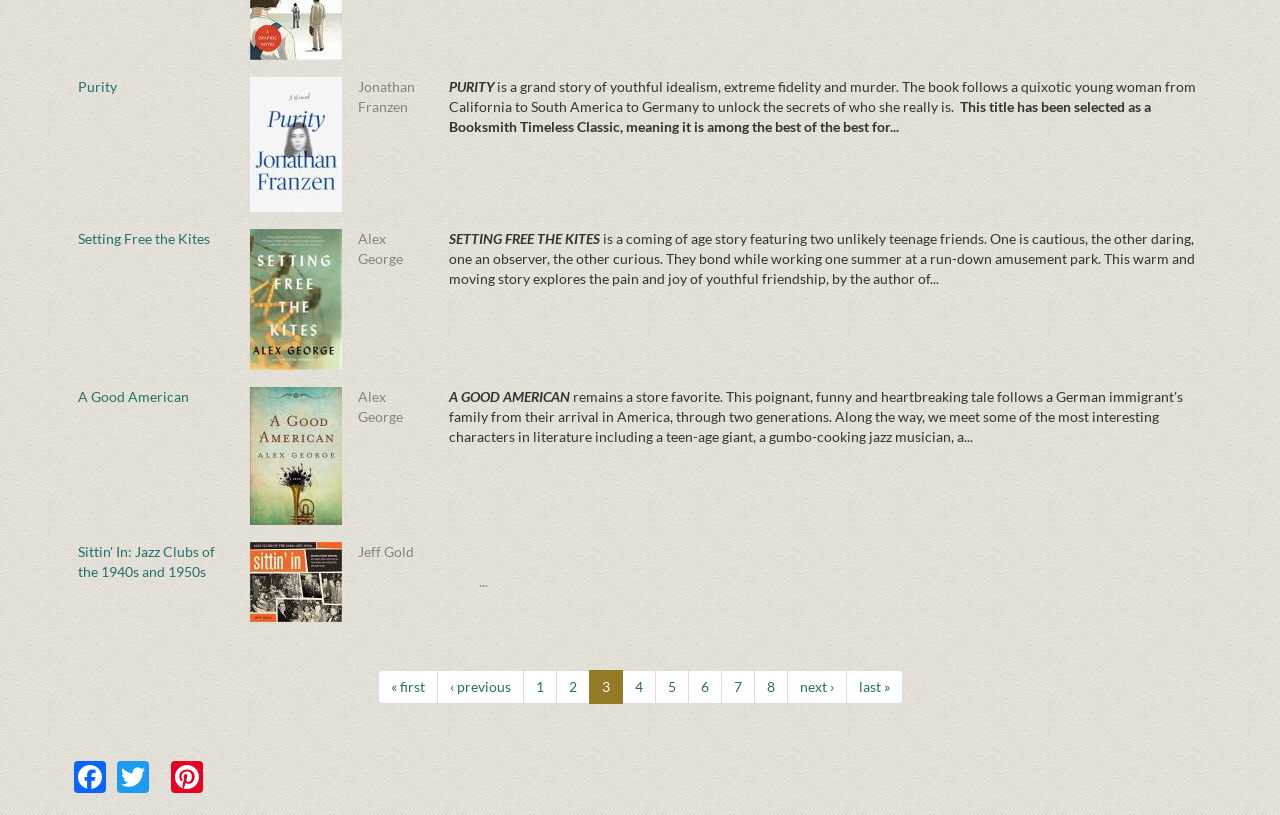Determine the bounding box coordinates for the area you should click to complete the following instruction: "Click on the link to view book details of Purity".

[0.061, 0.095, 0.091, 0.116]